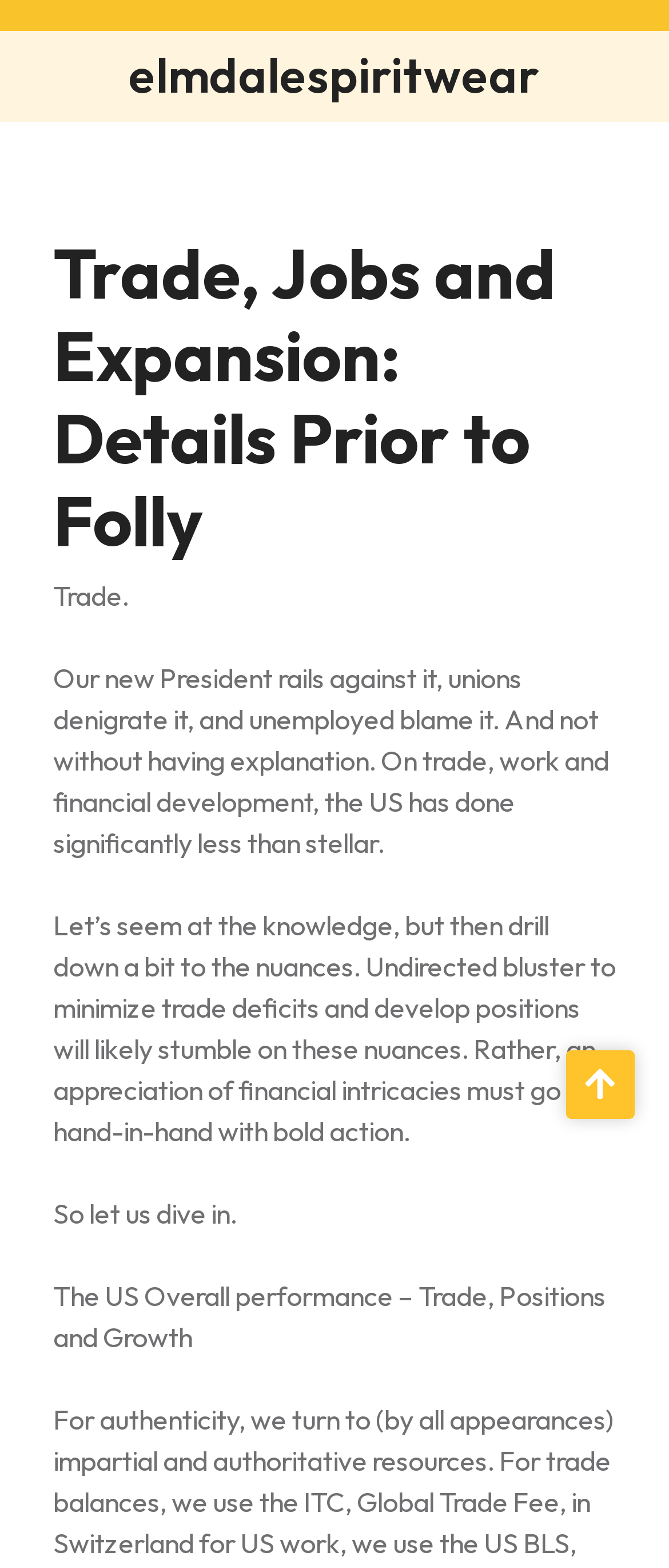What is the main topic of the article?
Based on the image, please offer an in-depth response to the question.

The main topic of the article can be determined by reading the heading 'Trade, Jobs and Expansion: Details Prior to Folly' and the subsequent paragraphs that discuss trade, work, and financial development.